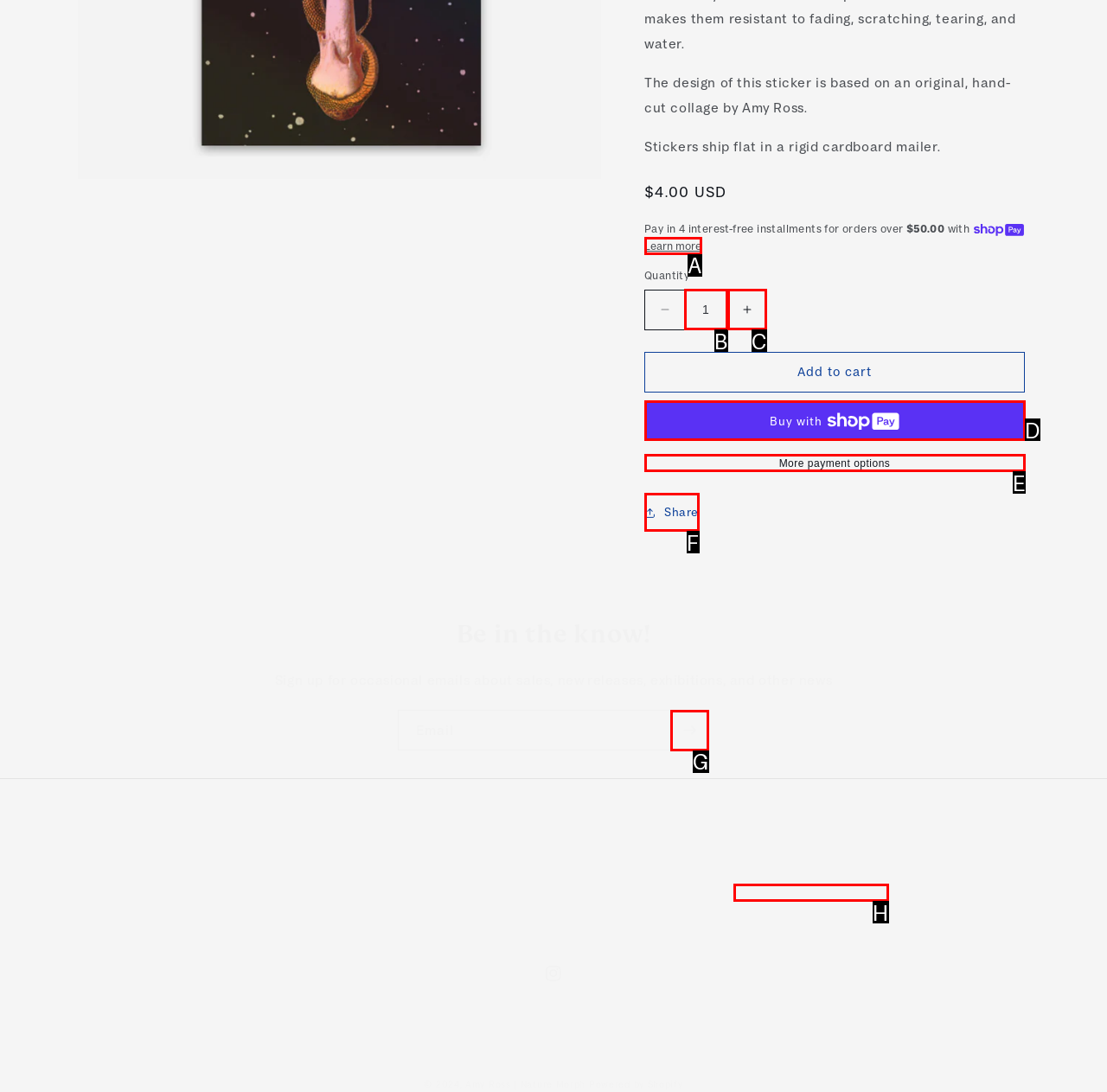Find the option that matches this description: parent_node: Email aria-label="Subscribe" name="commit"
Provide the matching option's letter directly.

G